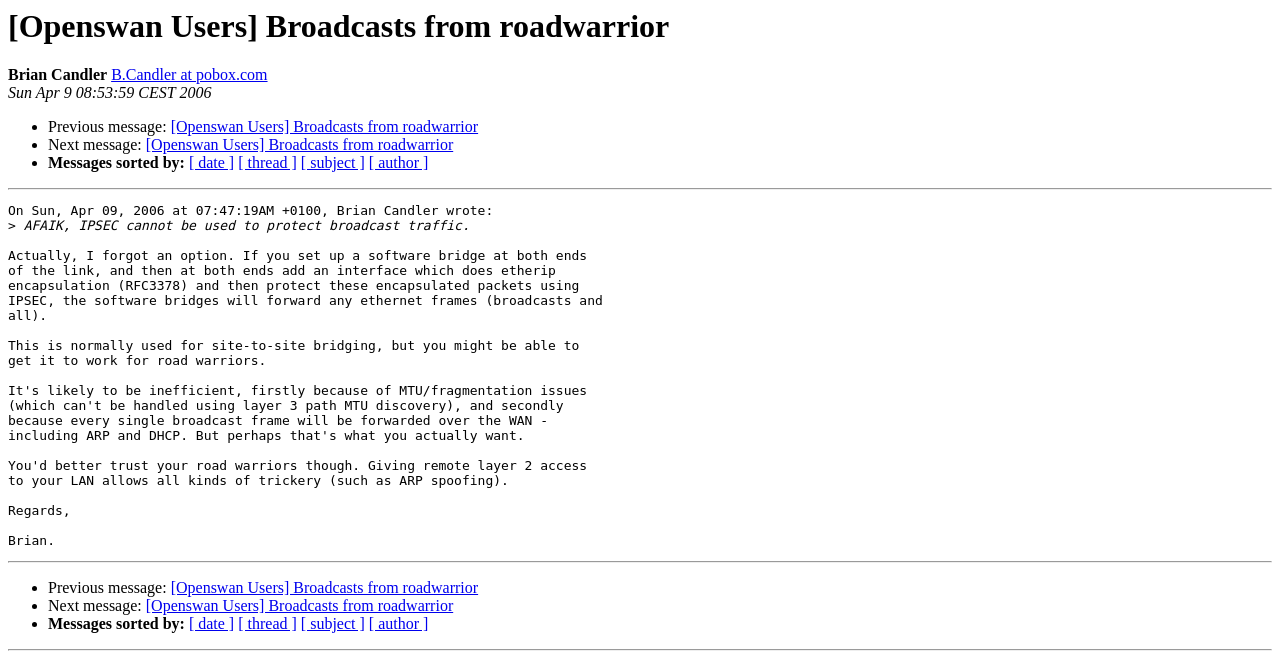Use one word or a short phrase to answer the question provided: 
Who is the author of the message?

Brian Candler